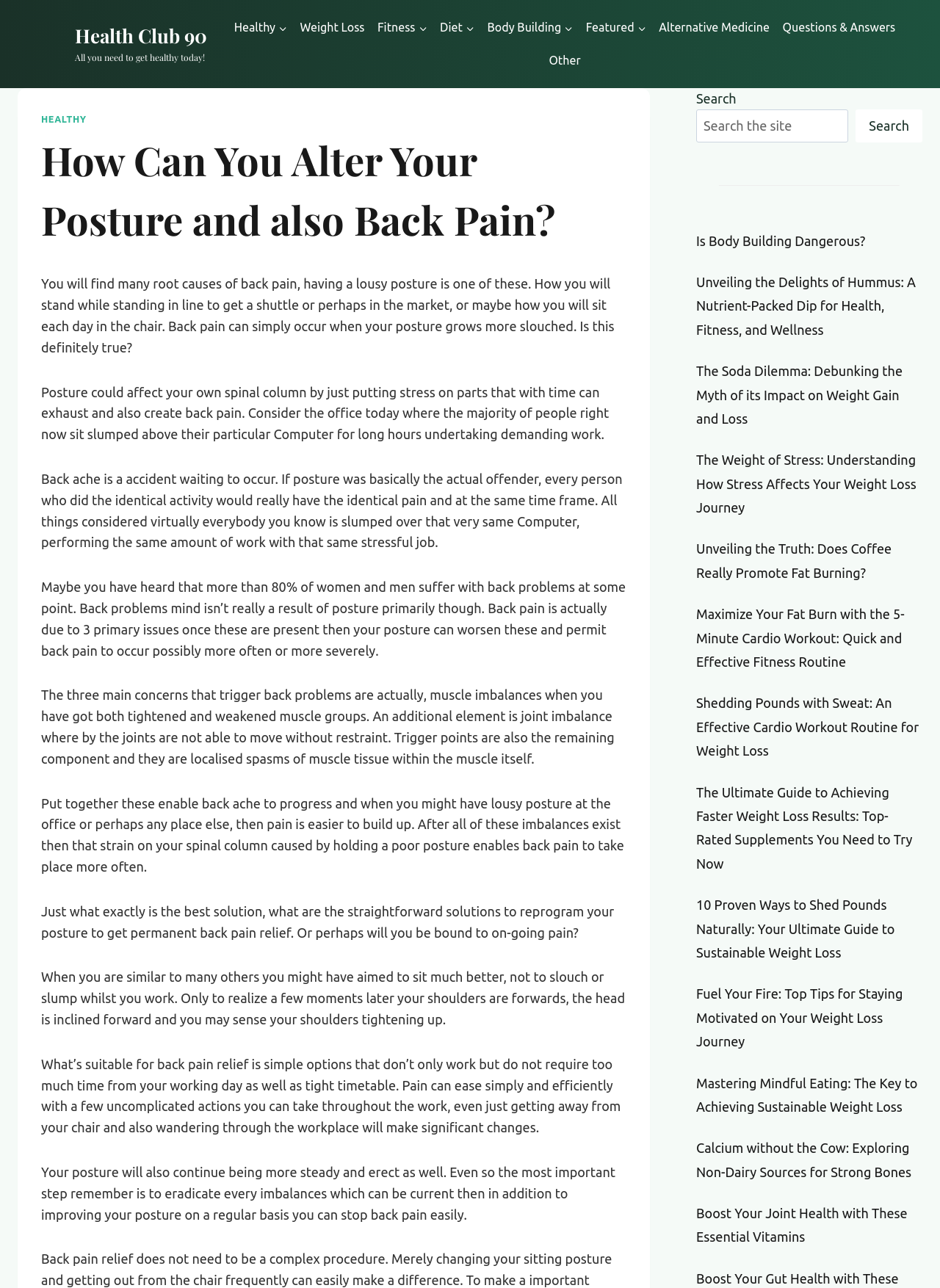What is the topic of the first link in the 'Other' section?
Provide a concise answer using a single word or phrase based on the image.

Body Building